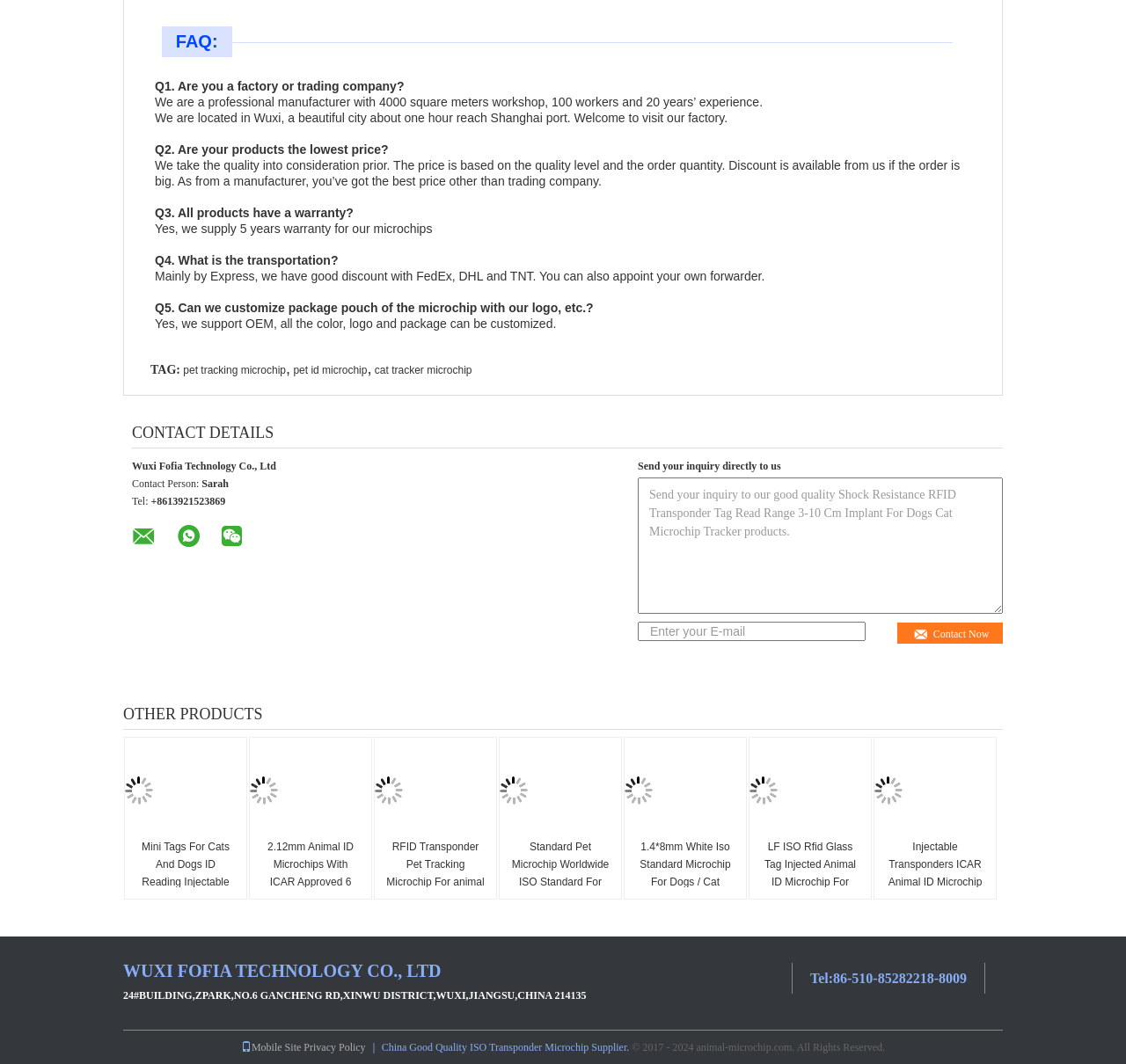Show the bounding box coordinates for the element that needs to be clicked to execute the following instruction: "Click the 'Contact Now' button". Provide the coordinates in the form of four float numbers between 0 and 1, i.e., [left, top, right, bottom].

[0.797, 0.585, 0.891, 0.605]